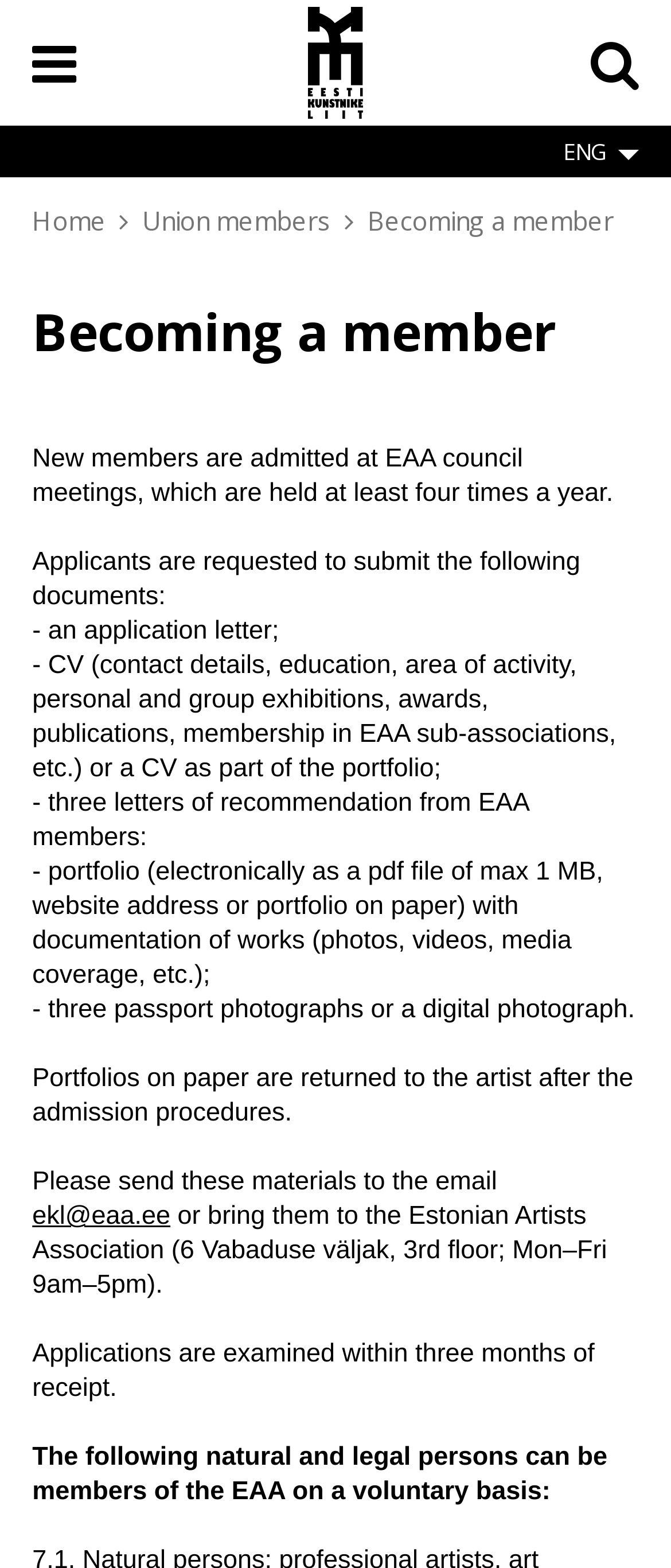How long does it take to examine applications?
Please look at the screenshot and answer using one word or phrase.

Three months